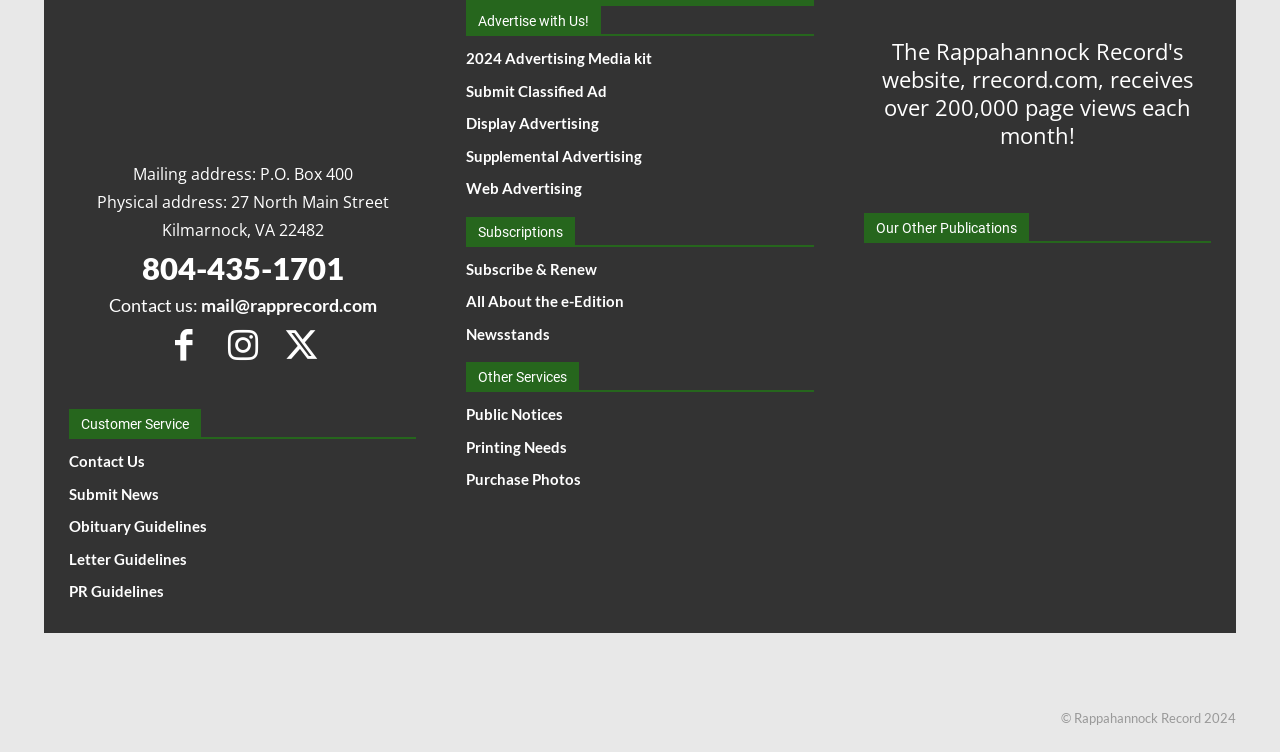Given the element description "Facebook", identify the bounding box of the corresponding UI element.

[0.124, 0.43, 0.163, 0.495]